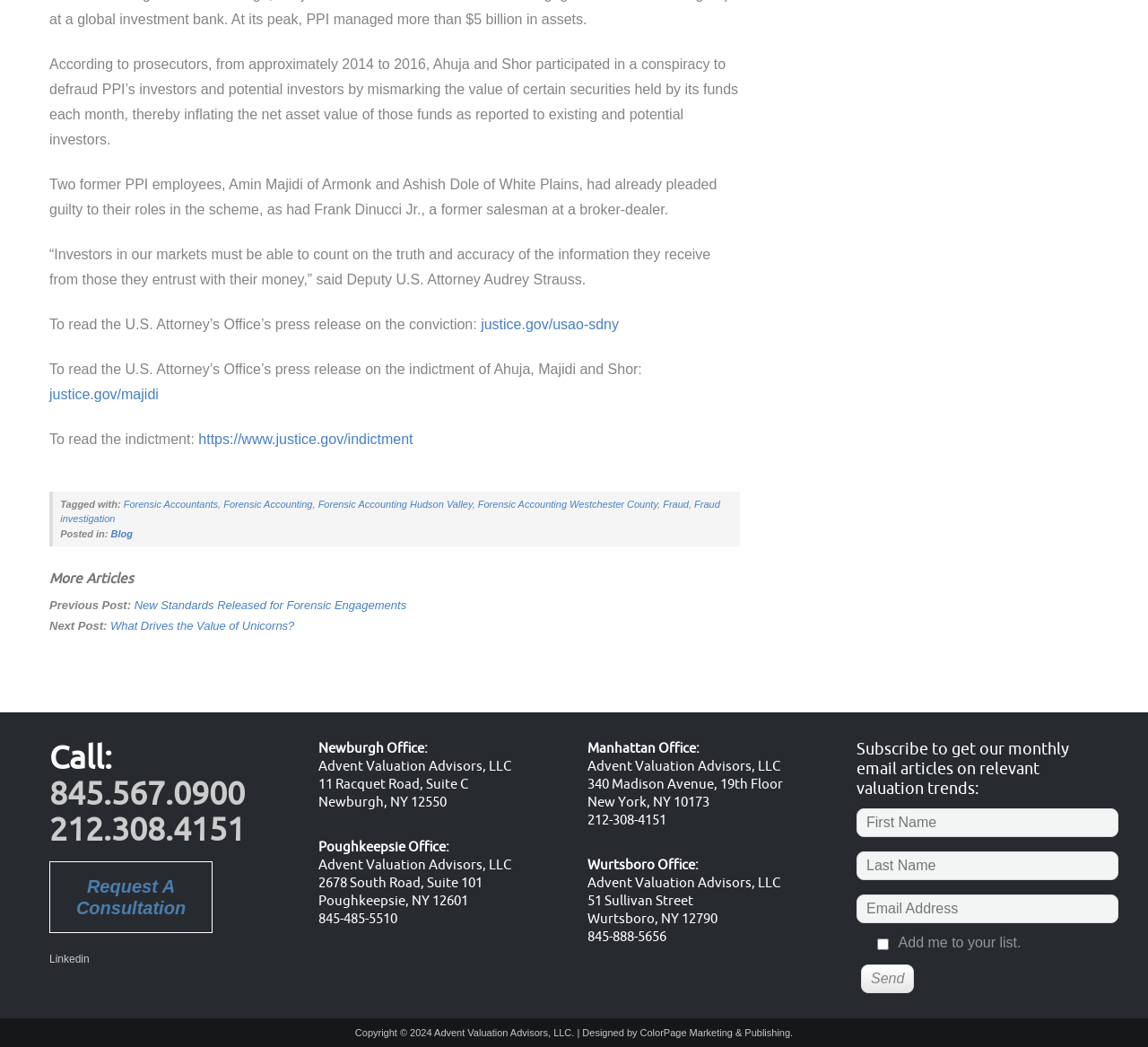Specify the bounding box coordinates of the element's region that should be clicked to achieve the following instruction: "Read the U.S. Attorney’s Office’s press release on the conviction". The bounding box coordinates consist of four float numbers between 0 and 1, in the format [left, top, right, bottom].

[0.419, 0.302, 0.539, 0.317]